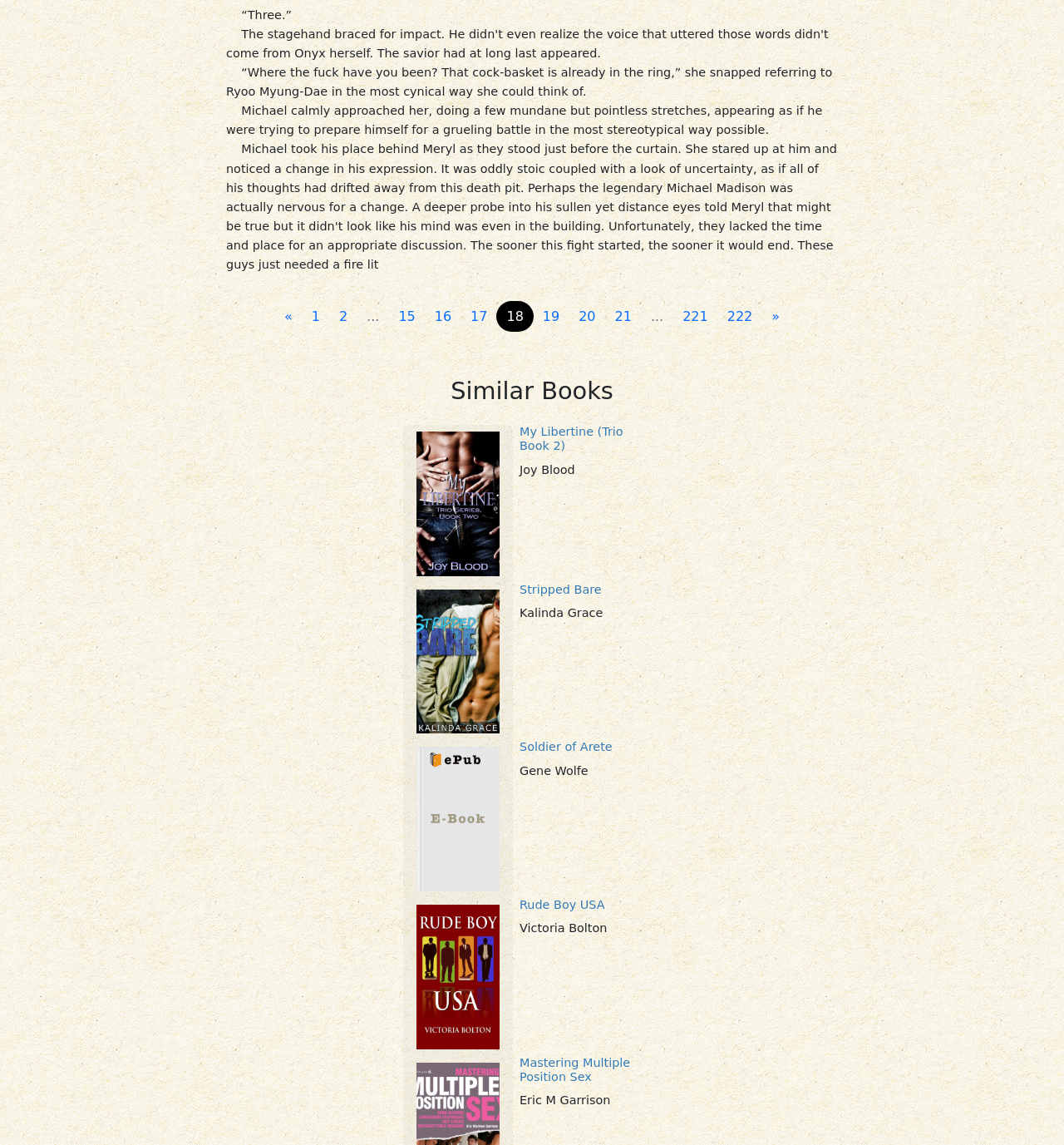Please find the bounding box coordinates of the element that must be clicked to perform the given instruction: "Go to page 221". The coordinates should be four float numbers from 0 to 1, i.e., [left, top, right, bottom].

[0.632, 0.263, 0.675, 0.29]